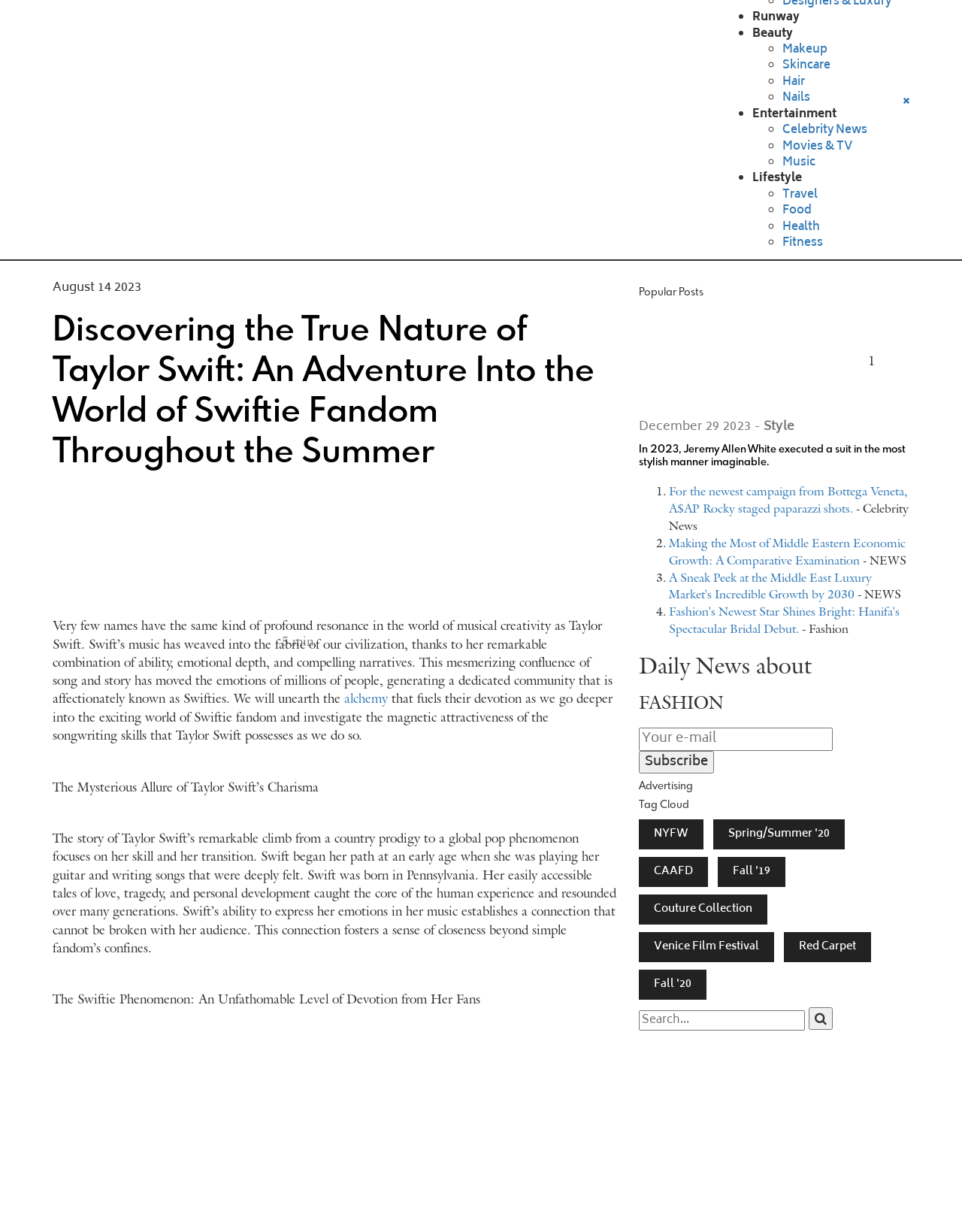Please locate the bounding box coordinates of the element that needs to be clicked to achieve the following instruction: "Click on the 'Runway' link". The coordinates should be four float numbers between 0 and 1, i.e., [left, top, right, bottom].

[0.782, 0.006, 0.831, 0.023]